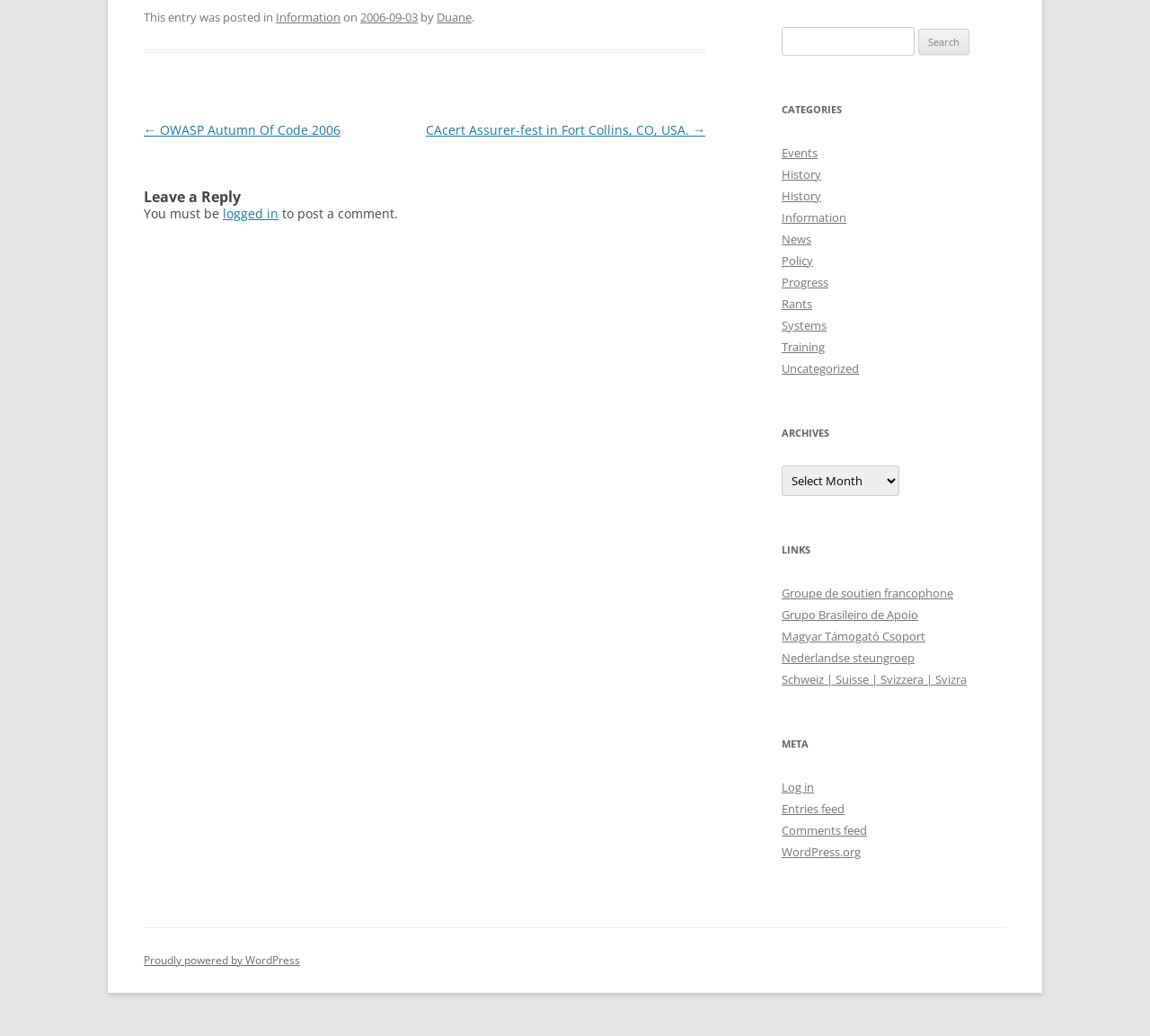Bounding box coordinates are given in the format (top-left x, top-left y, bottom-right x, bottom-right y). All values should be floating point numbers between 0 and 1. Provide the bounding box coordinate for the UI element described as: Groupe de soutien francophone

[0.68, 0.564, 0.829, 0.58]